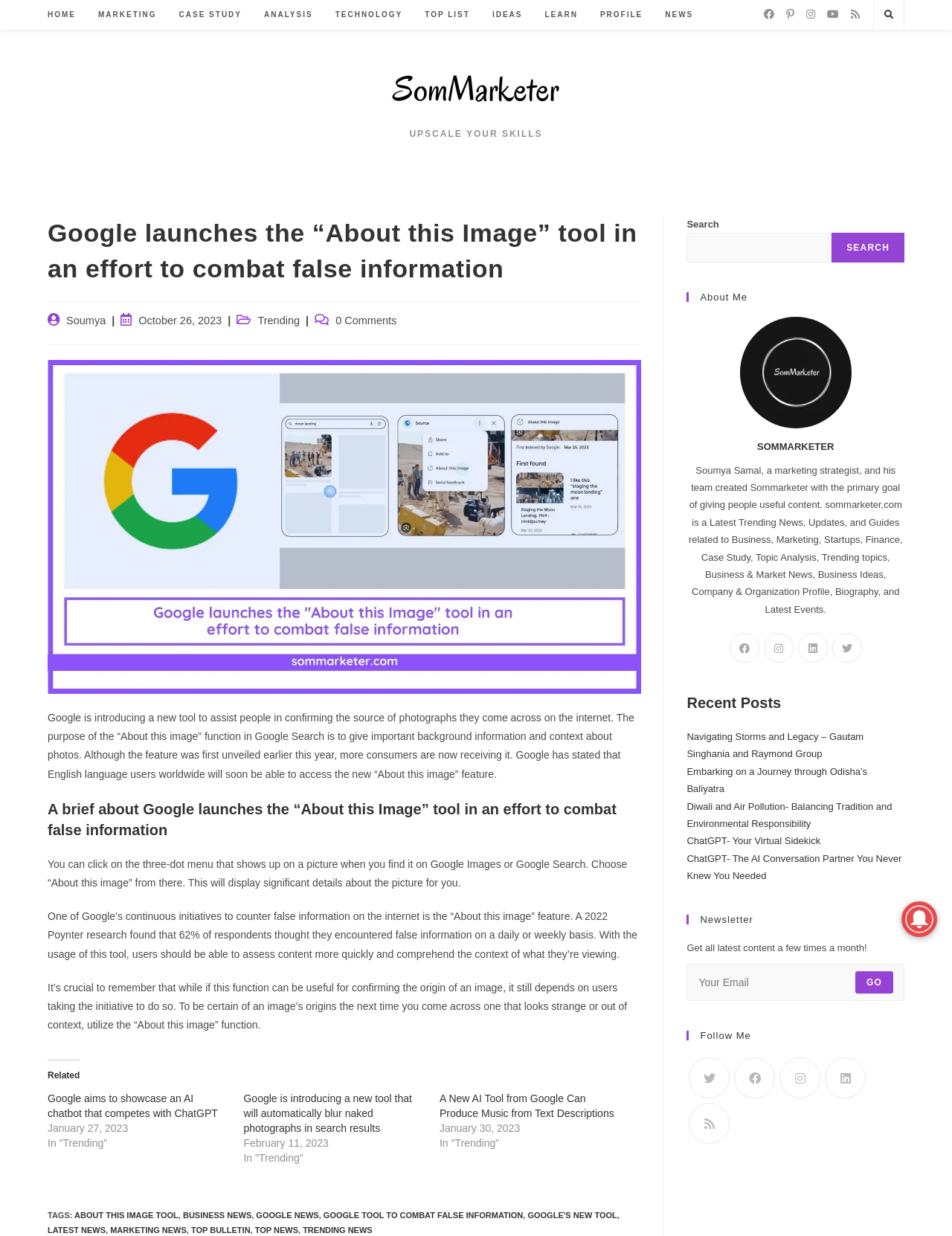Extract the bounding box coordinates for the UI element described by the text: "ChatGPT- Your Virtual Sidekick". The coordinates should be in the form of [left, top, right, bottom] with values between 0 and 1.

[0.721, 0.676, 0.862, 0.685]